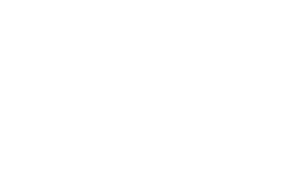Give a one-word or phrase response to the following question: What is the name of the metro project in Vietnam?

Vietnam metro project